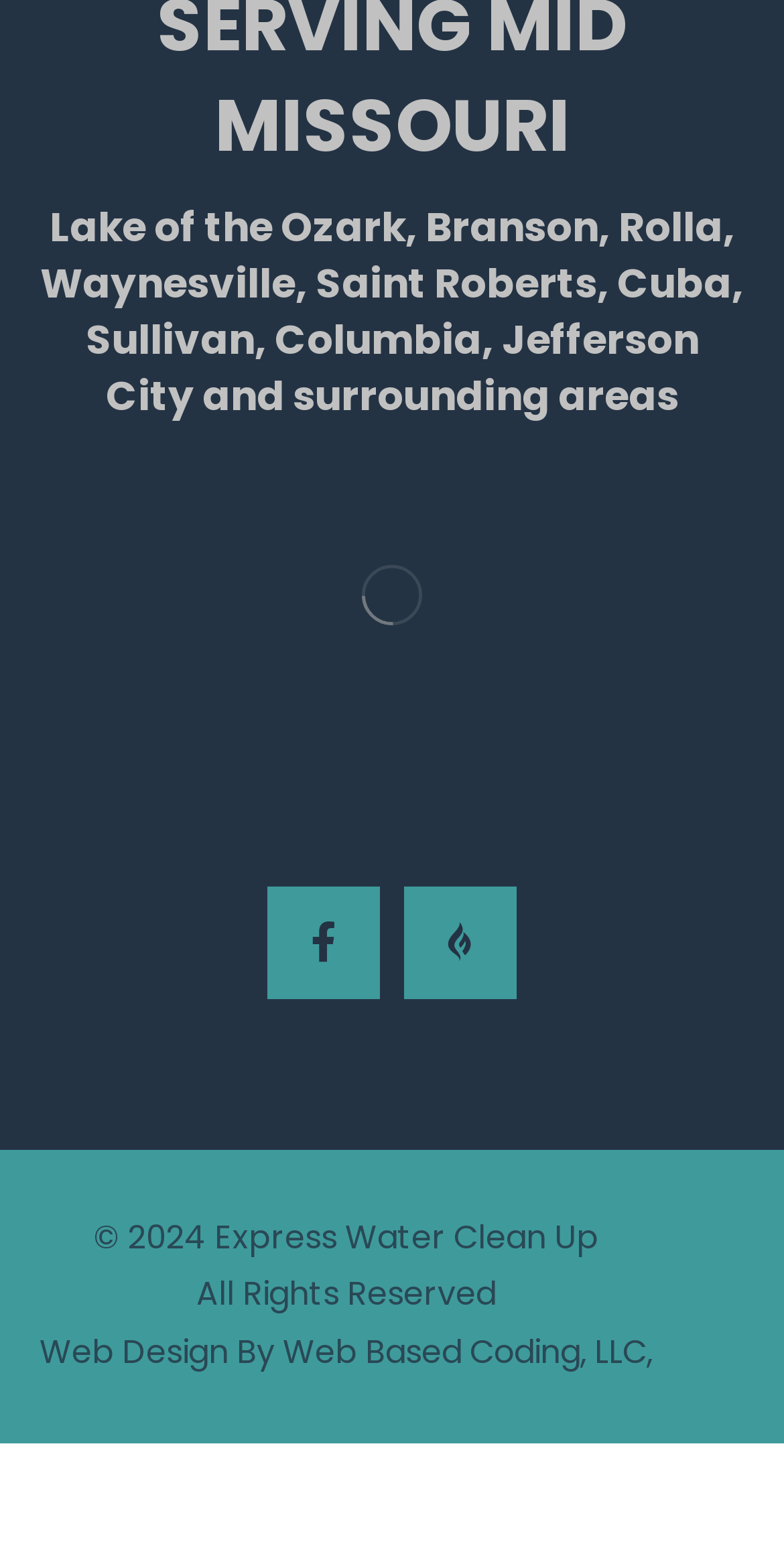From the details in the image, provide a thorough response to the question: What is the name of the company that designed the webpage?

The link element at the bottom of the webpage mentions 'Web Design By' followed by a link to 'Web Based Coding, LLC', which indicates that the company that designed the webpage is Web Based Coding, LLC.